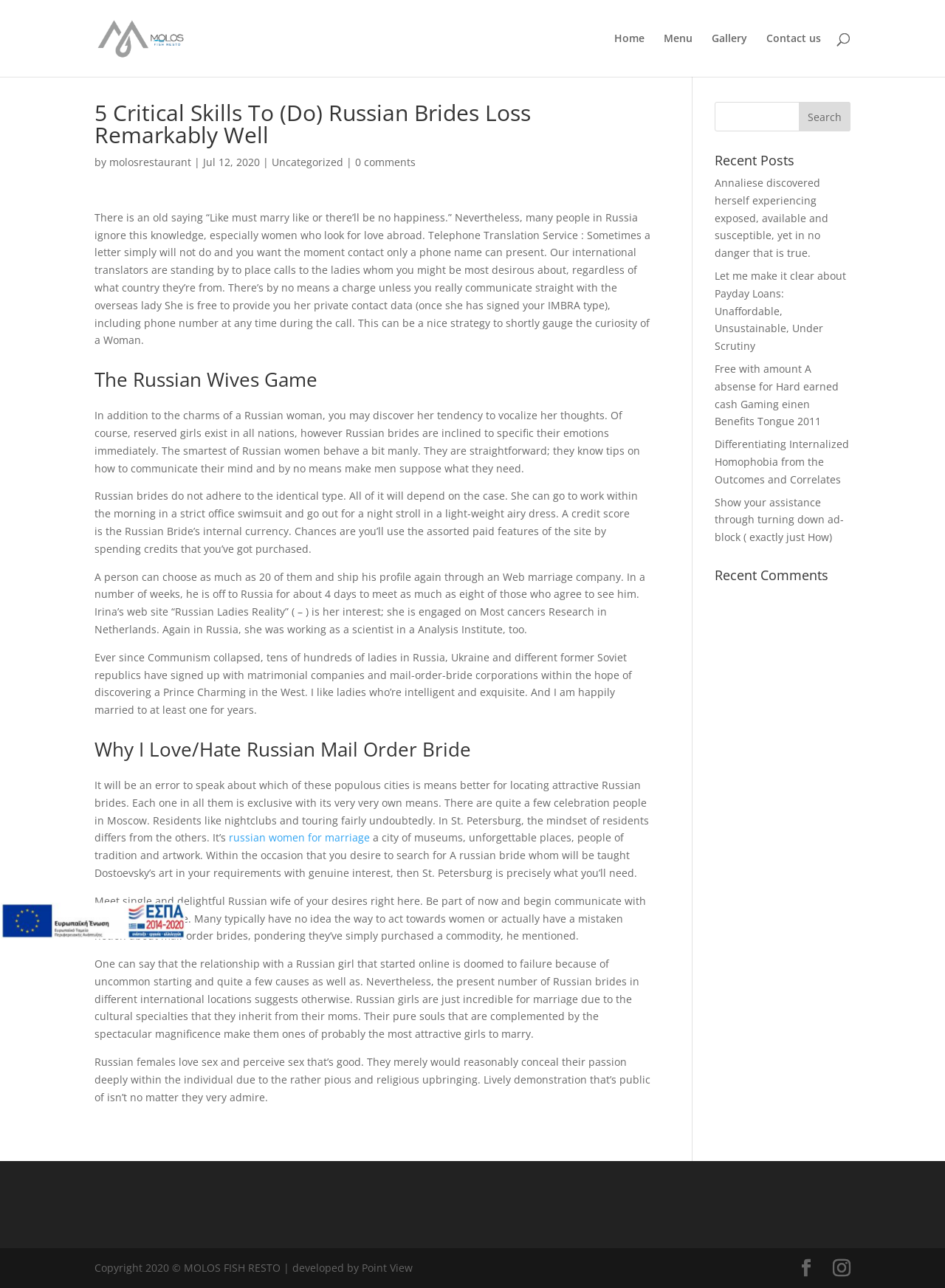Describe in detail what you see on the webpage.

This webpage appears to be a blog post about Russian brides, with the title "5 Critical Skills To (Do) Russian Brides Loss Remarkably Well" and a subtitle "Molos Fish Resto". At the top of the page, there is a navigation menu with links to "Home", "Menu", "Gallery", and "Contact us". Below the navigation menu, there is a search bar that spans across the top of the page.

The main content of the page is an article that discusses various aspects of Russian brides, including their characteristics, behavior, and cultural background. The article is divided into several sections, each with a heading that summarizes the topic. The text is written in a formal and informative tone, with some personal anecdotes and opinions.

Throughout the article, there are several links to other related topics, such as "Uncategorized", "0 comments", and "Russian women for marriage". There are also some images, but they are not explicitly described in the accessibility tree.

At the bottom of the page, there are several sections, including "Recent Posts", "Recent Comments", and a copyright notice. The "Recent Posts" section lists several links to other blog posts, while the "Recent Comments" section appears to be empty. The copyright notice is located at the very bottom of the page and reads "Copyright 2020 © MOLOS FISH RESTO | developed by Point View".